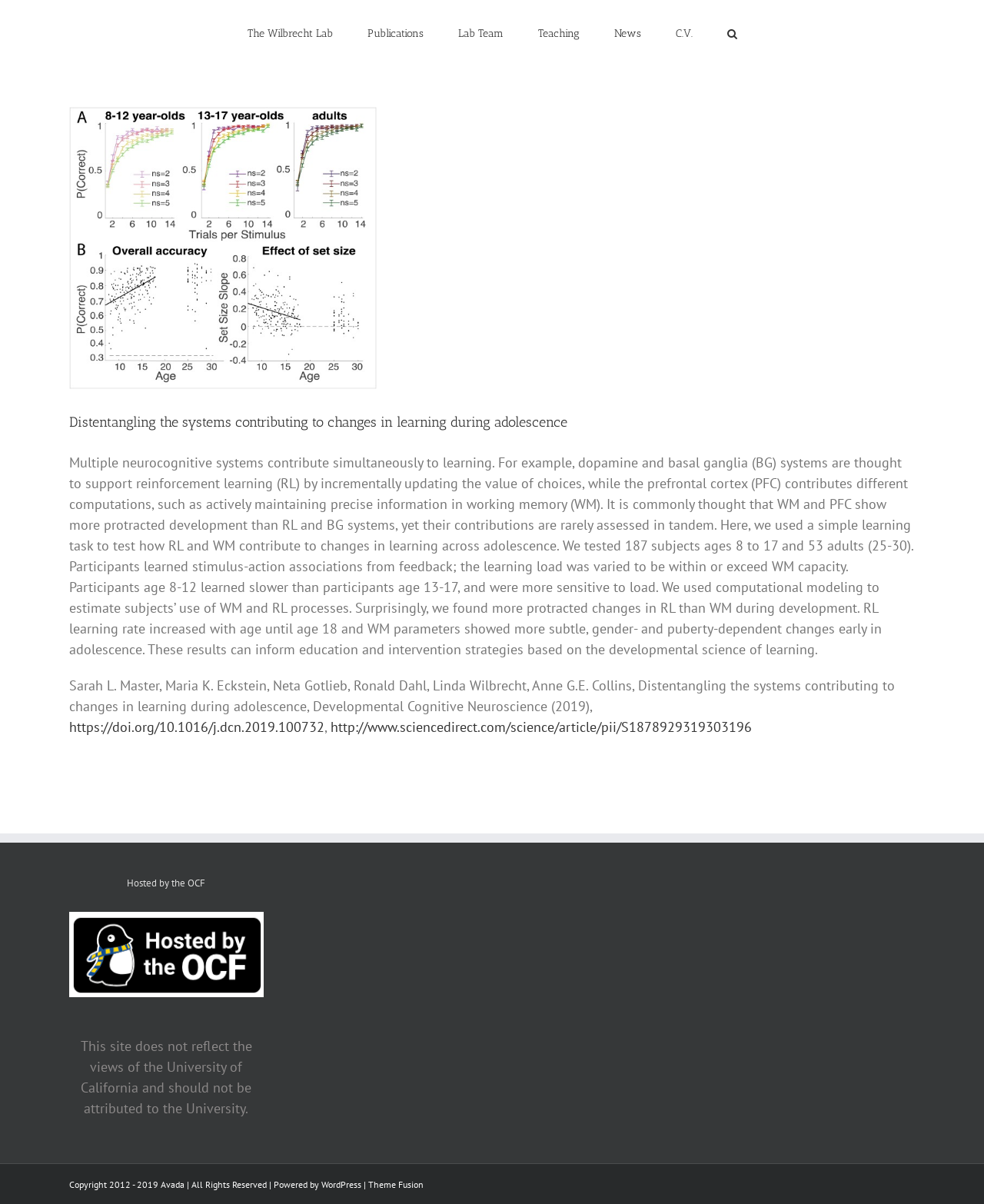Using the webpage screenshot and the element description News, determine the bounding box coordinates. Specify the coordinates in the format (top-left x, top-left y, bottom-right x, bottom-right y) with values ranging from 0 to 1.

[0.624, 0.0, 0.651, 0.054]